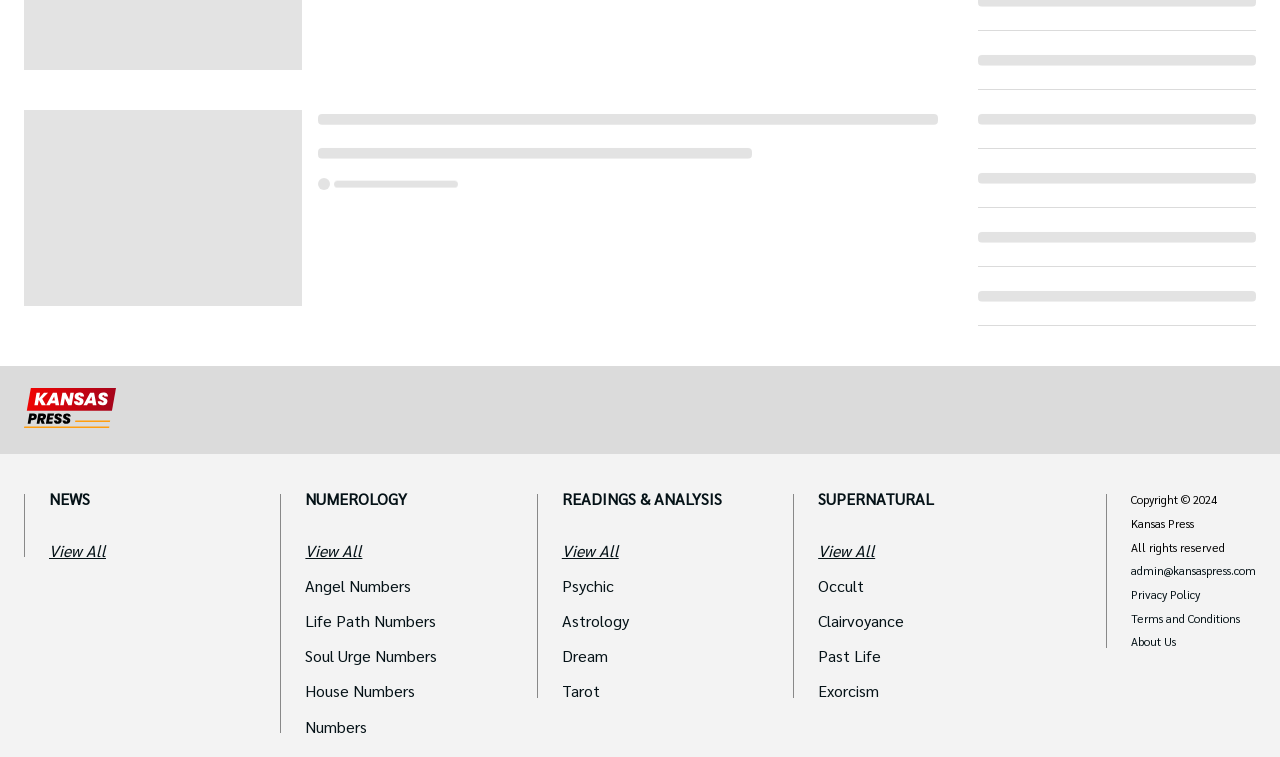Provide a brief response to the question using a single word or phrase: 
What is the last link in the NUMEROLOGY category?

Numbers